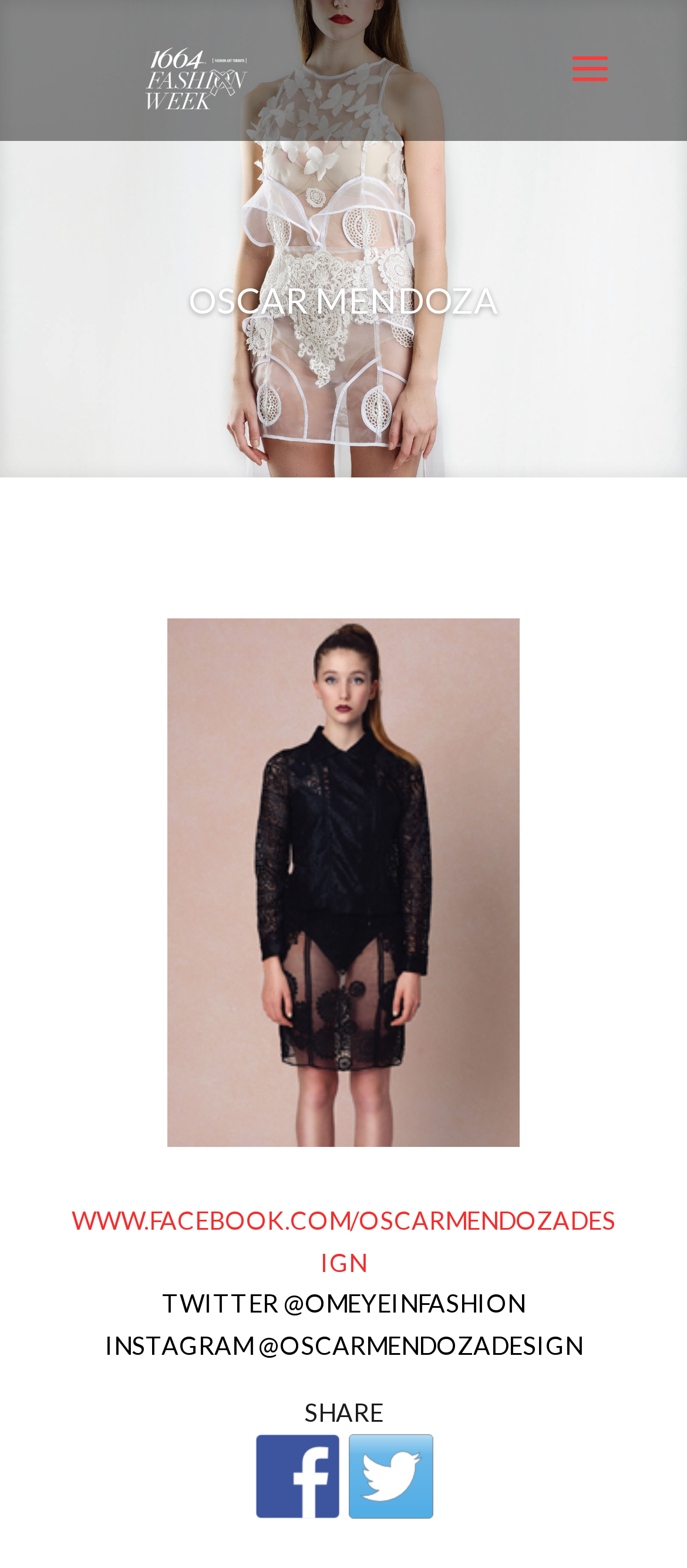Determine the main headline of the webpage and provide its text.

OSCAR MENDOZA: INSECTMOBILIA (FALL WINTER 2016-17)